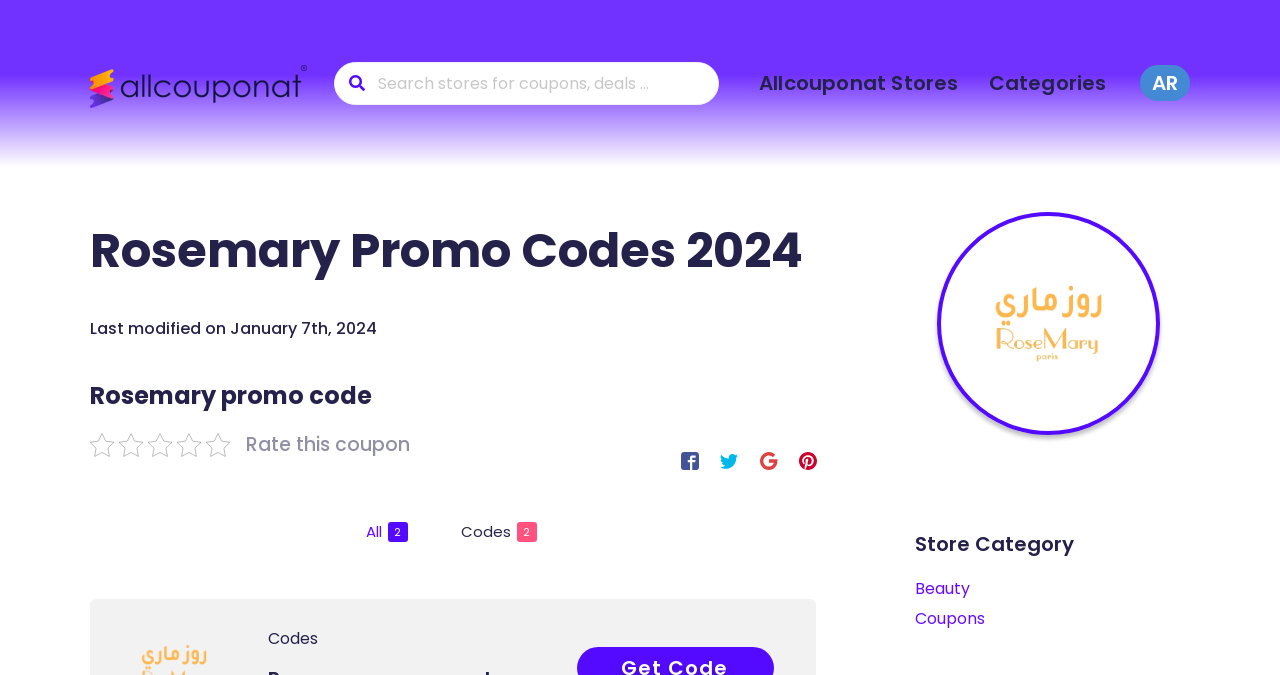Determine the bounding box coordinates for the clickable element to execute this instruction: "View RoseMary-logo-webp". Provide the coordinates as four float numbers between 0 and 1, i.e., [left, top, right, bottom].

[0.77, 0.386, 0.868, 0.572]